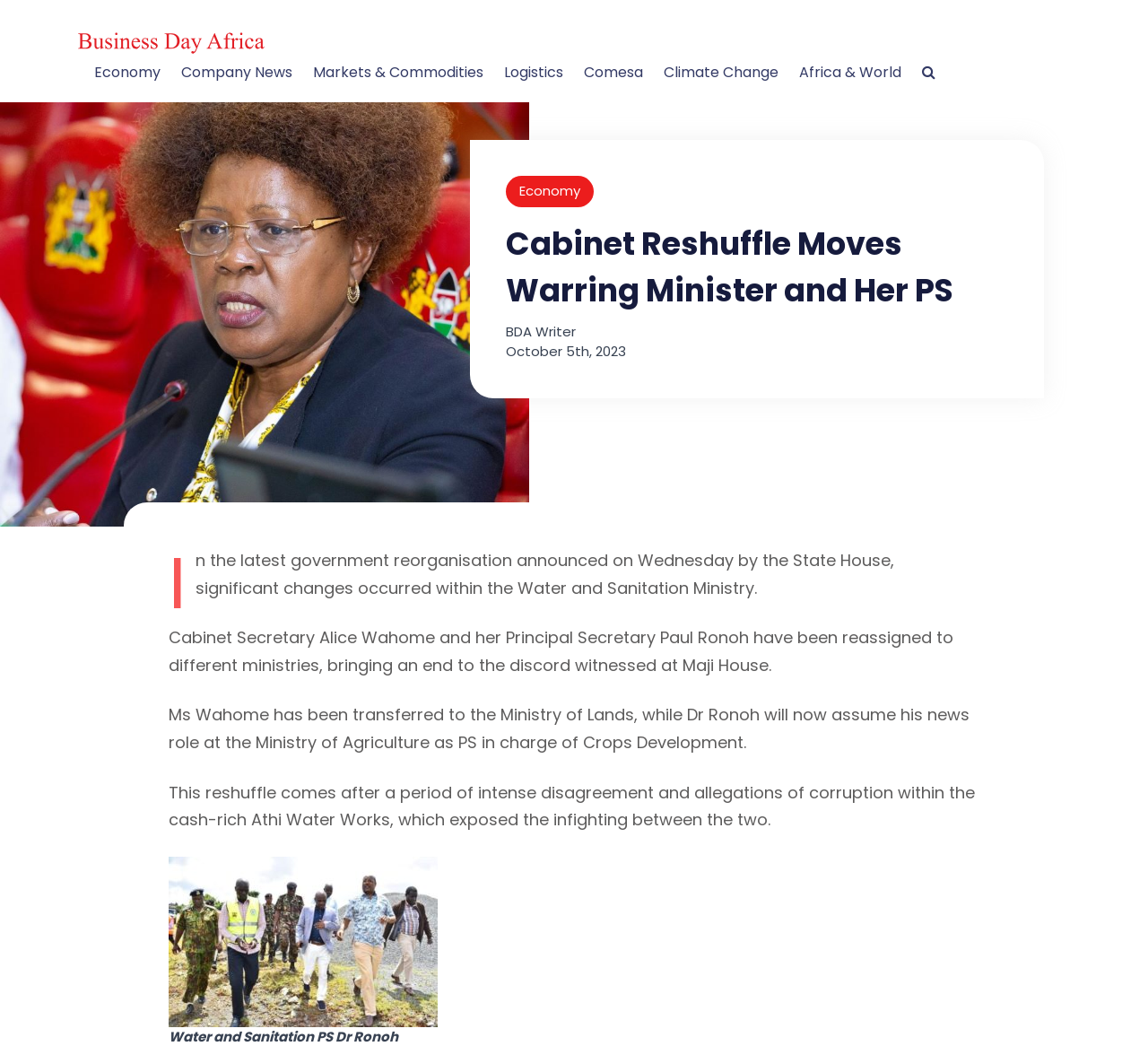Using the information in the image, give a comprehensive answer to the question: 
Who is the Cabinet Secretary mentioned in the article?

The article mentions that Cabinet Secretary Alice Wahome and her Principal Secretary Paul Ronoh have been reassigned to different ministries, bringing an end to the discord witnessed at Maji House.